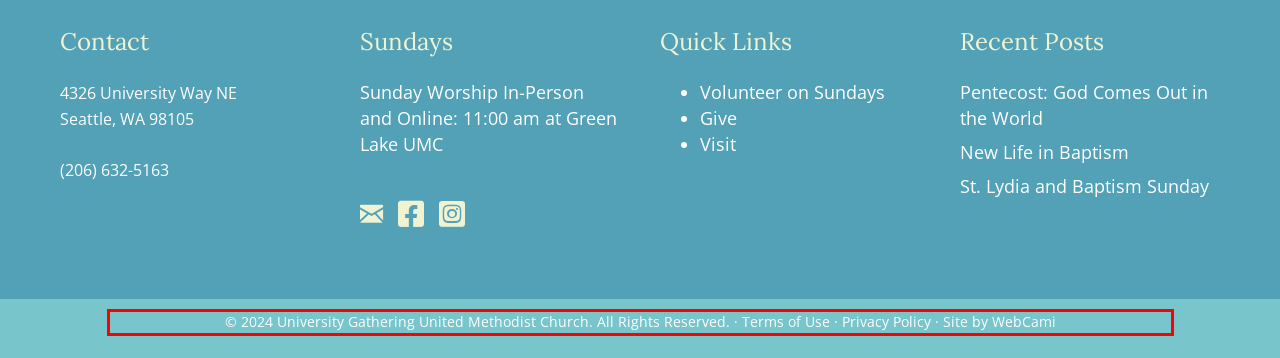Please identify the text within the red rectangular bounding box in the provided webpage screenshot.

© 2024 University Gathering United Methodist Church. All Rights Reserved. · Terms of Use · Privacy Policy · Site by WebCami